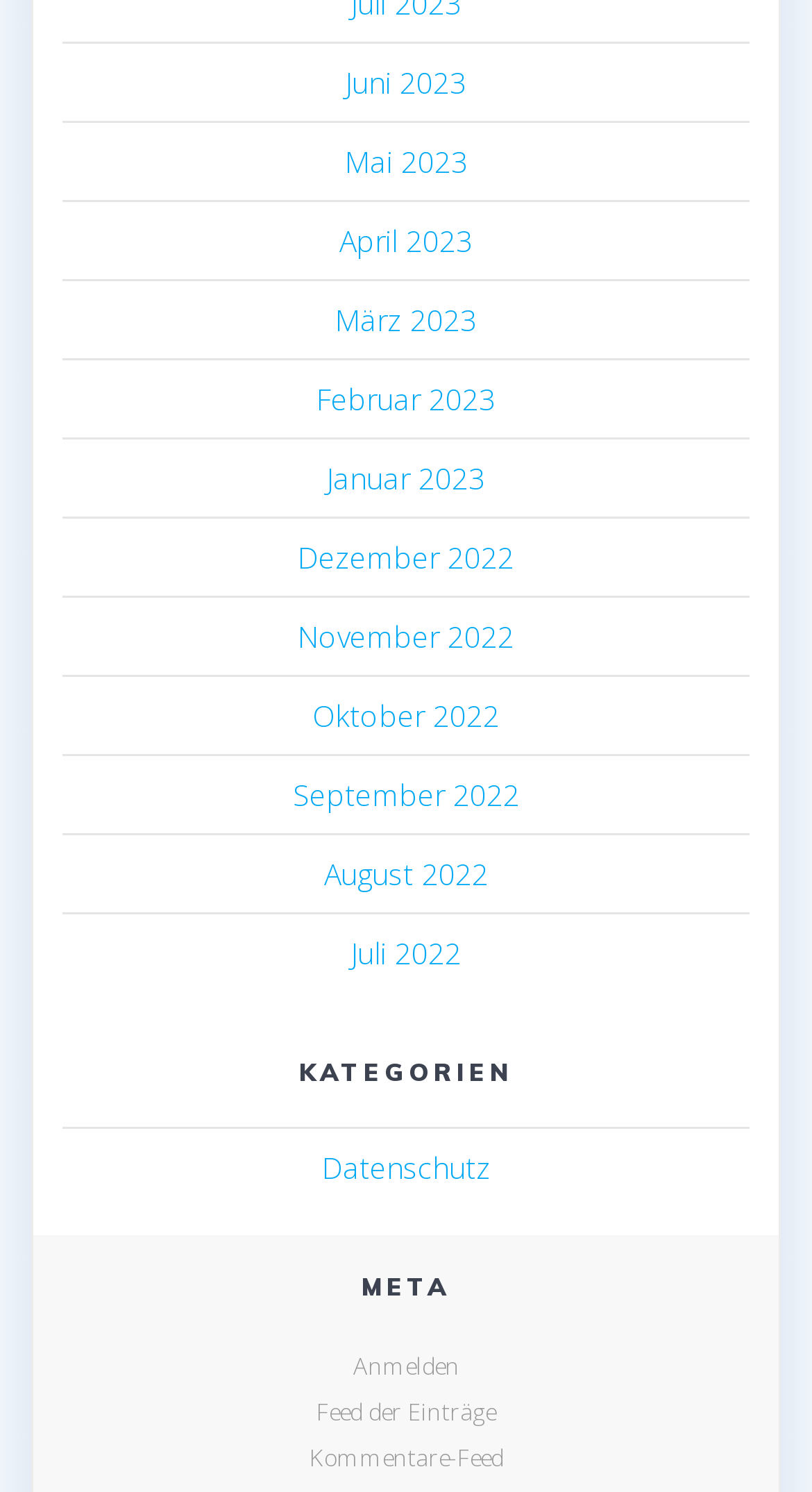Observe the image and answer the following question in detail: What is the purpose of the '_ga' cookie?

Based on the table with column headers 'Name', 'Zweck', and 'Gültigkeit', the row with 'Name' '_ga' has 'Zweck' 'Unterscheidung der Webseitenbesucher.', which translates to 'To distinguish website visitors'.